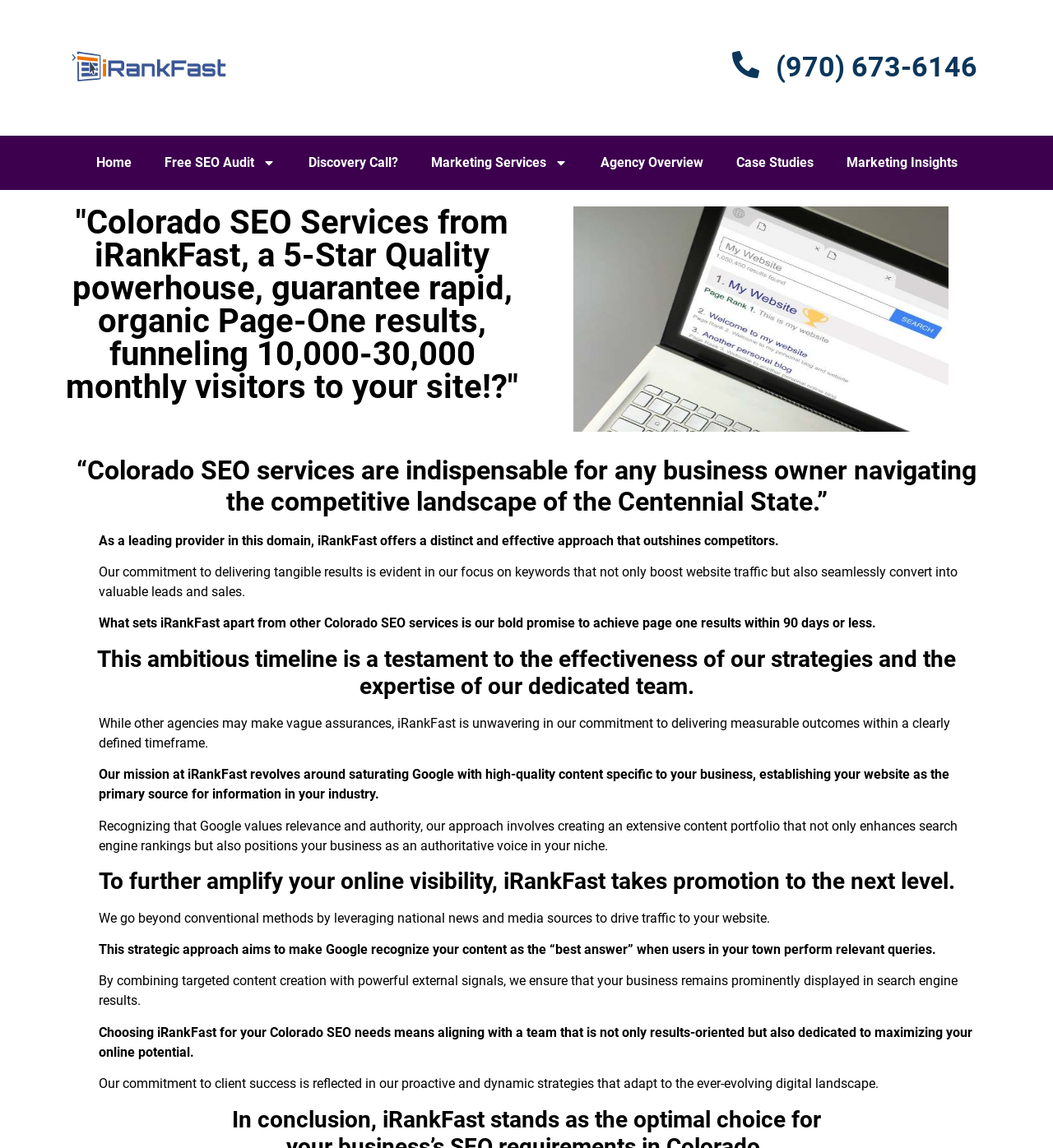Please give a one-word or short phrase response to the following question: 
What is the goal of iRankFast's content creation strategy?

Establish authority in industry